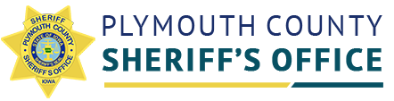What is the color of the circular emblem?
Refer to the image and respond with a one-word or short-phrase answer.

Blue